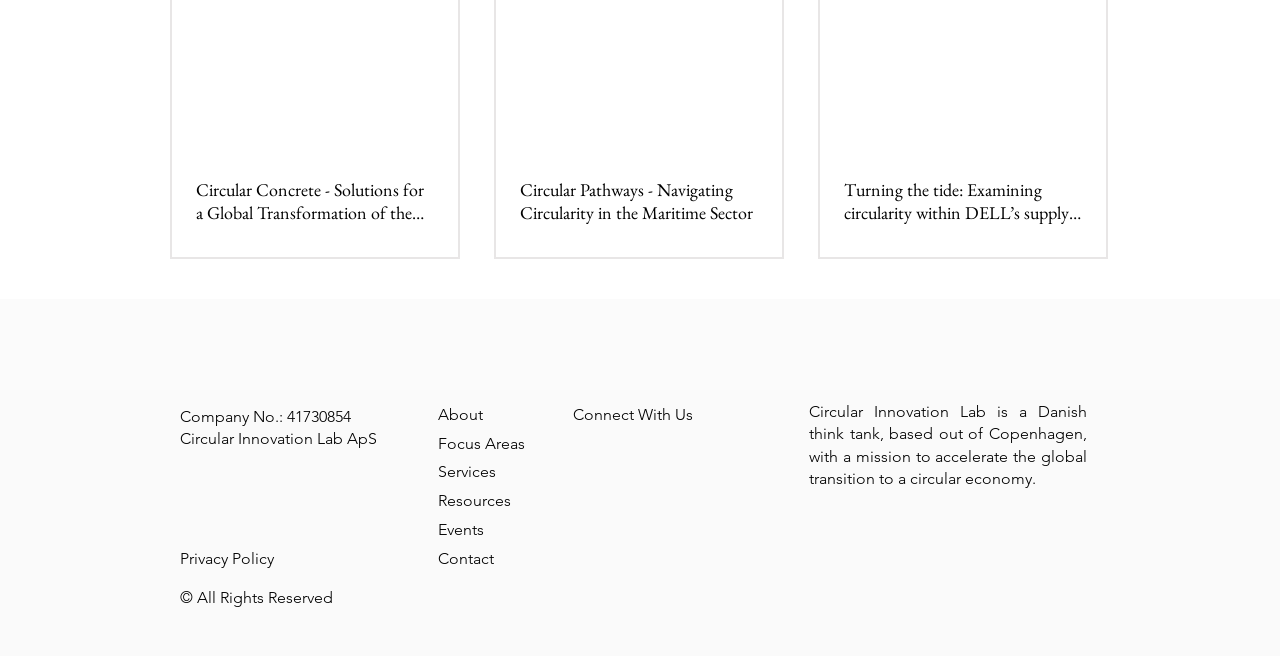Provide a short answer using a single word or phrase for the following question: 
What is the mission of the company?

Accelerate the global transition to a circular economy